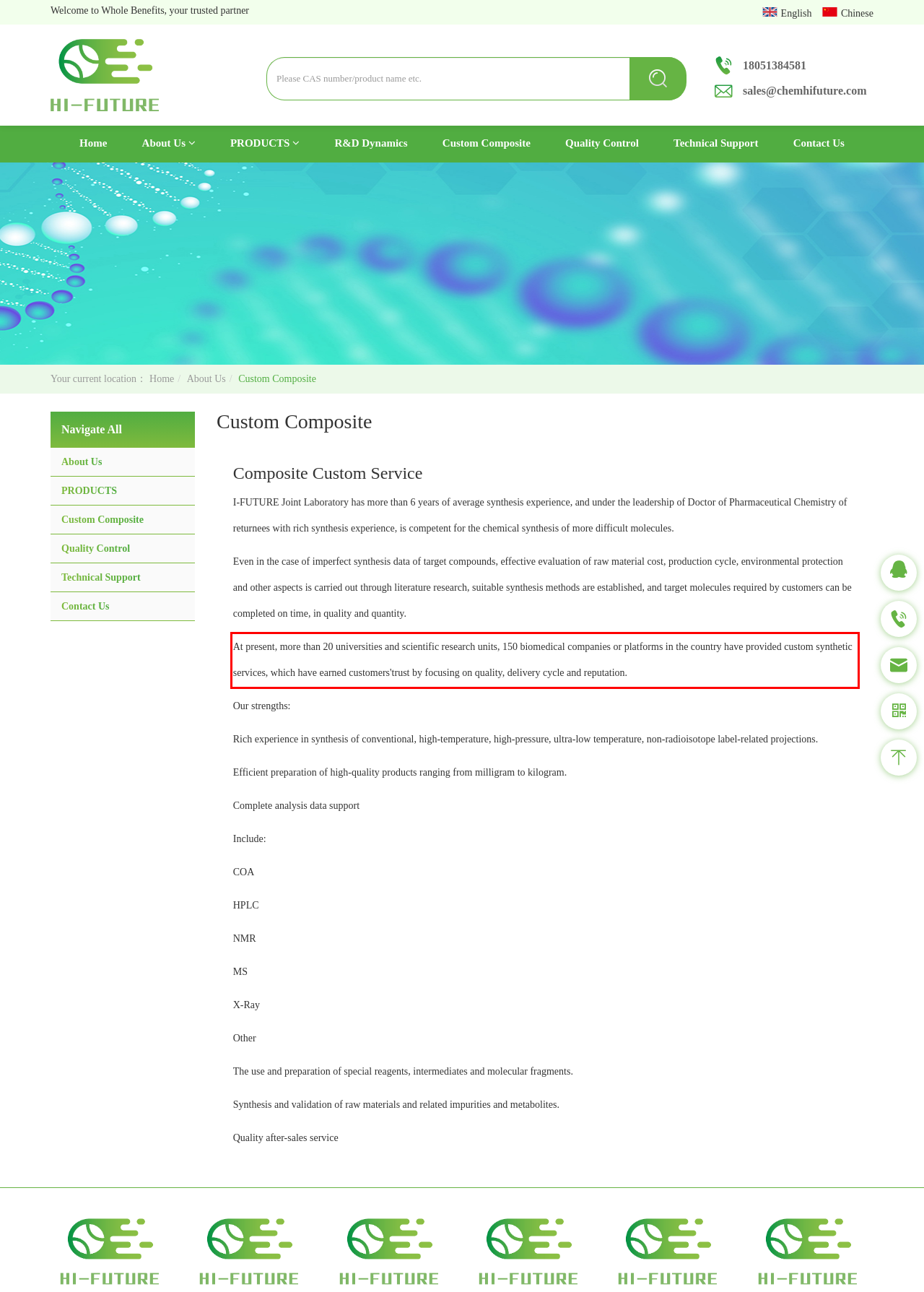Analyze the red bounding box in the provided webpage screenshot and generate the text content contained within.

At present, more than 20 universities and scientific research units, 150 biomedical companies or platforms in the country have provided custom synthetic services, which have earned customers'trust by focusing on quality, delivery cycle and reputation.